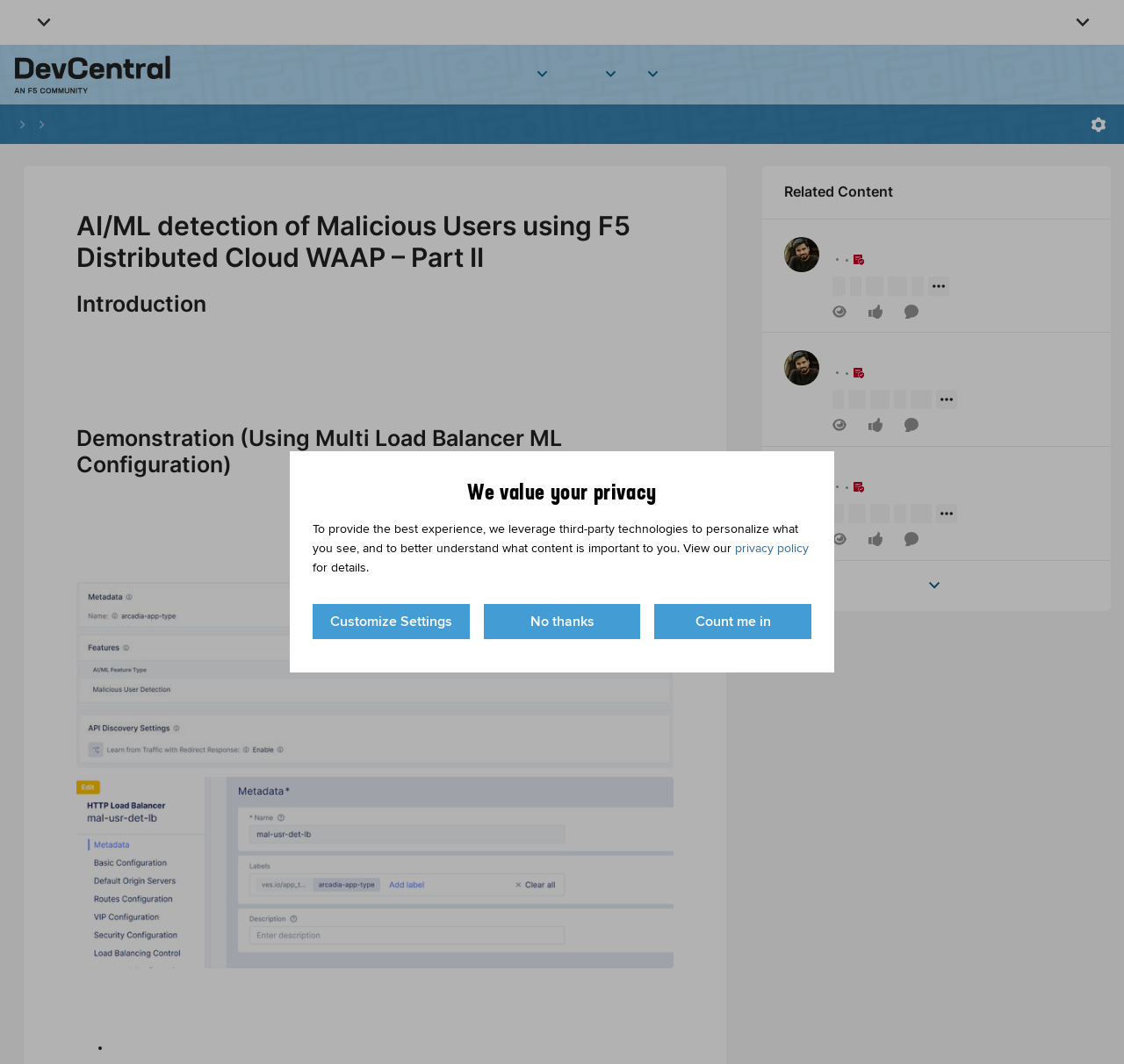Convey a detailed summary of the webpage, mentioning all key elements.

This webpage is about AI/ML detection of malicious users using F5 Distributed Cloud WAAP. At the top, there is a brand logo and a navigation menu with links to "Forums", "Articles", "Groups", "Events", and "Suggestions". On the top right, there are links to "Register" and "Sign In".

Below the navigation menu, there is a breadcrumbs section with a heading "AI/ML detection of Malicious Users using F5 Distributed Cloud WAAP – Part II" and other subheadings like "Introduction" and "Demonstration (Using Multi Load Balancer ML Configuration)".

The main content of the webpage is divided into two sections. The left section has an article with a heading "Related Content" and a list of related articles with their authors, publication dates, and tags. Each article has a "Show More" button to expand the content.

The right section has a series of images with enlarge buttons, which are likely screenshots or diagrams related to the article. There are also two small images at the top of the page, one on the left and one on the right.

At the bottom of the page, there is a footer section with no visible content.